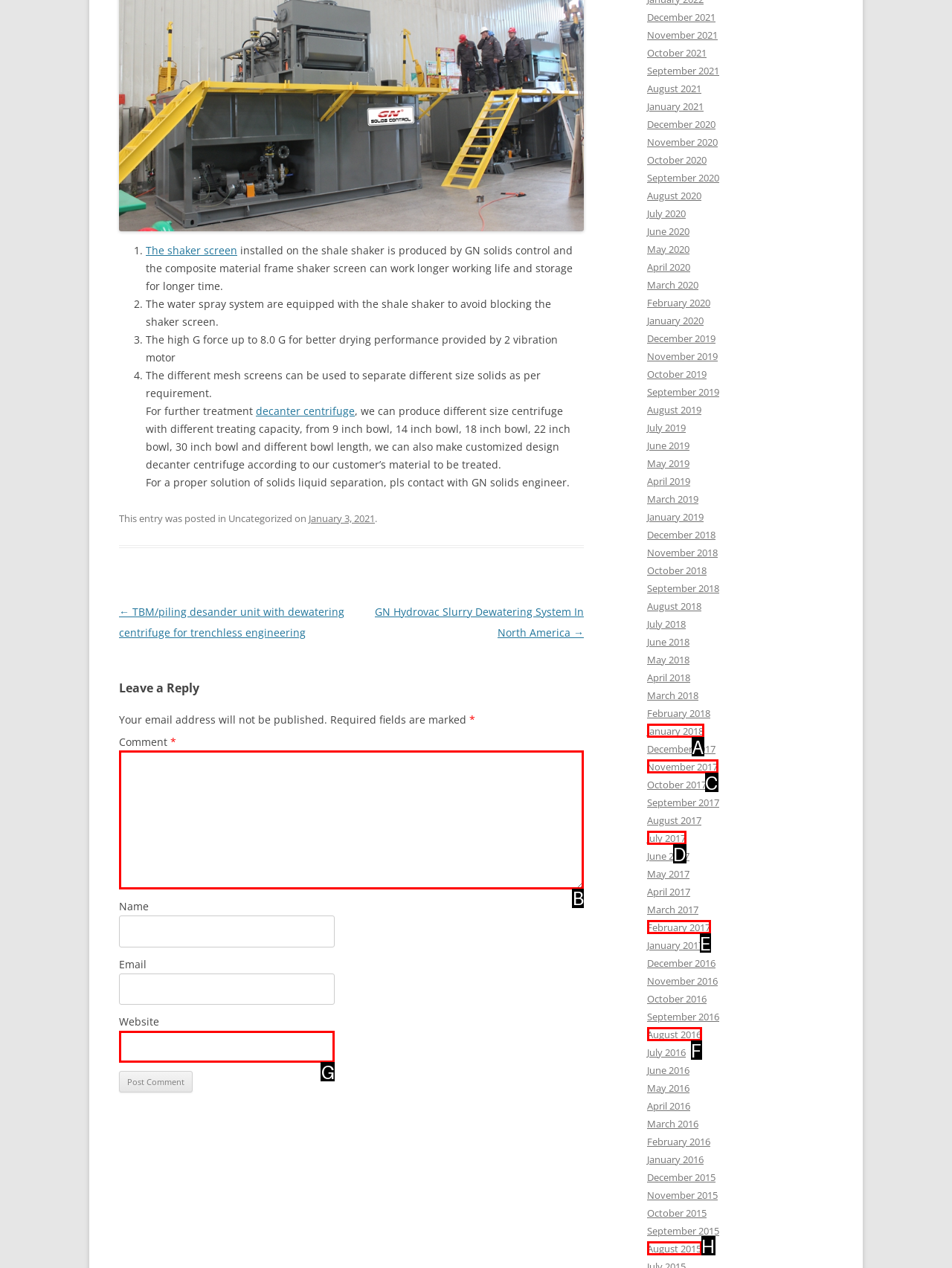For the task "Leave a reply in the comment box", which option's letter should you click? Answer with the letter only.

B